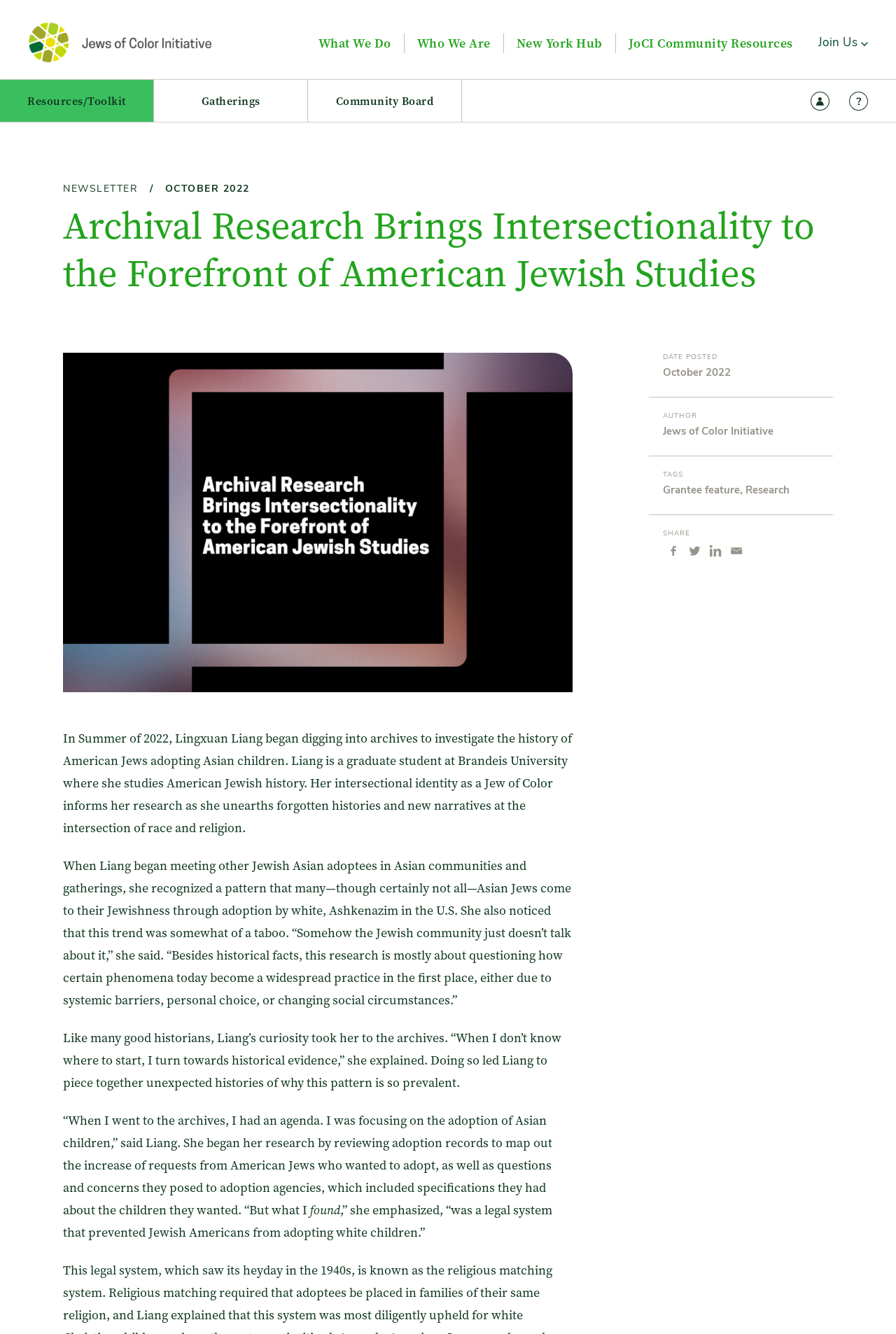Please find the bounding box coordinates of the section that needs to be clicked to achieve this instruction: "Click on the 'What We Do' link".

[0.355, 0.026, 0.436, 0.039]